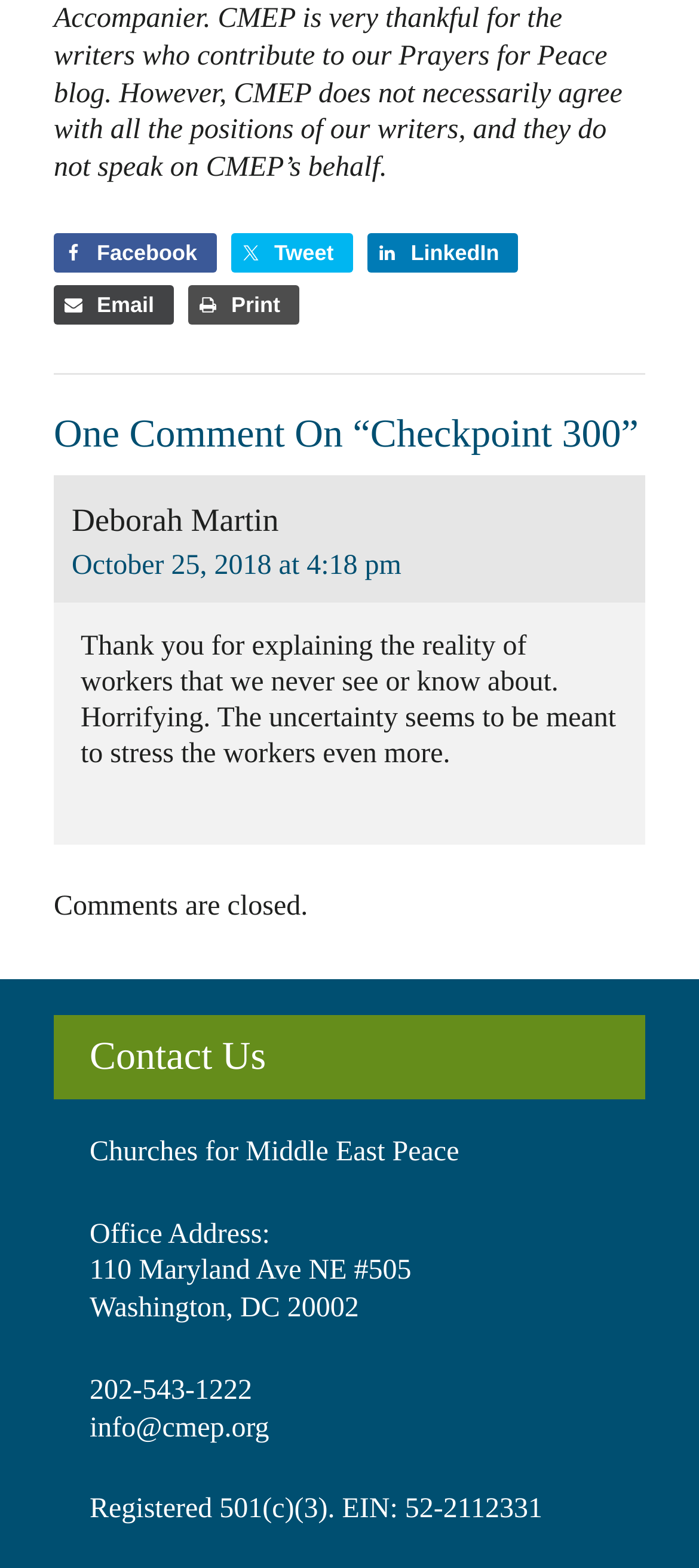What is the date of the comment?
Deliver a detailed and extensive answer to the question.

I looked at the comment section and found the date 'October 25, 2018 at 4:18 pm' which is the date of the comment.